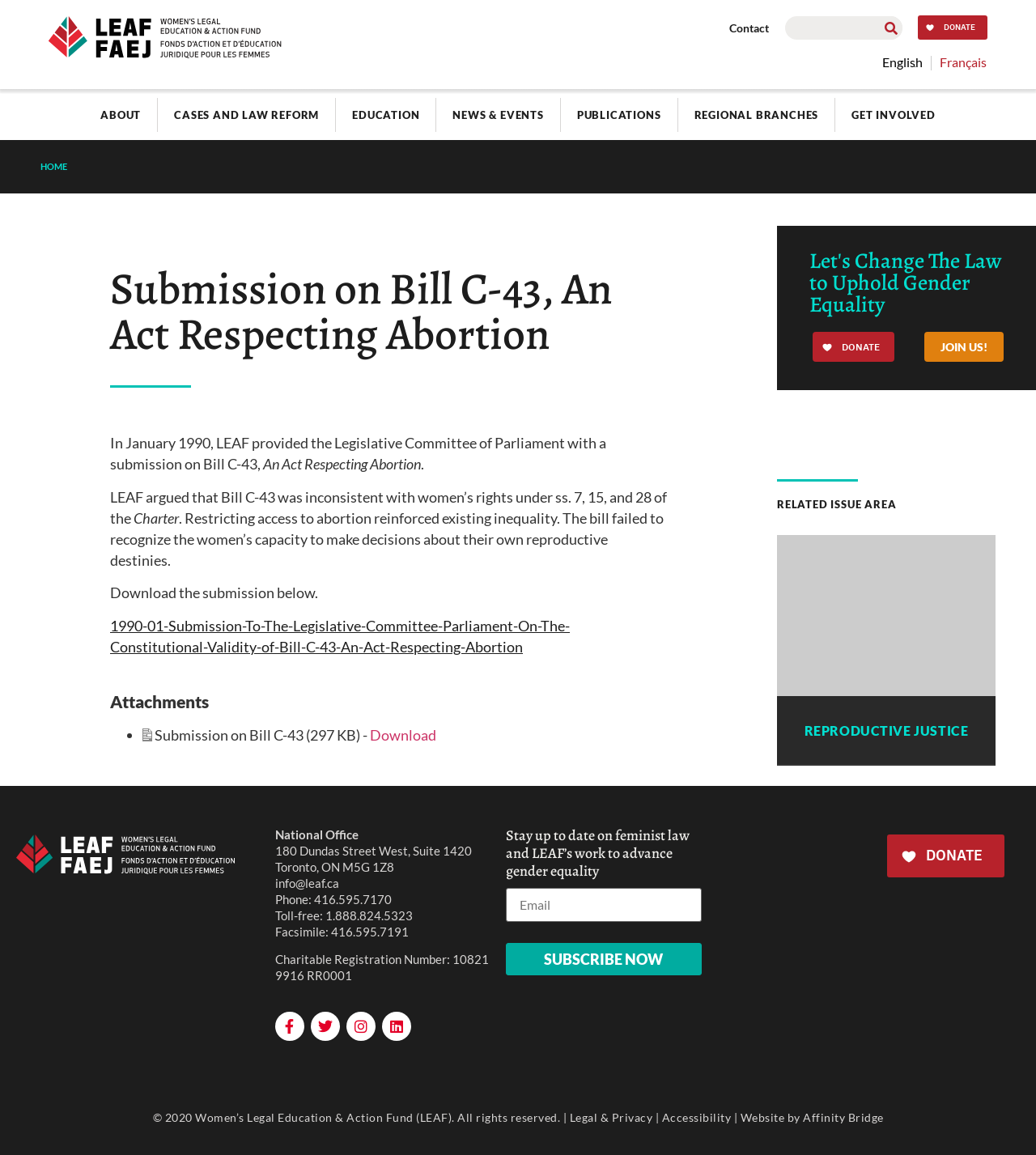Please determine the bounding box coordinates for the element with the description: "alt="LEAF logo" title="LEAF logo"".

[0.047, 0.014, 0.273, 0.05]